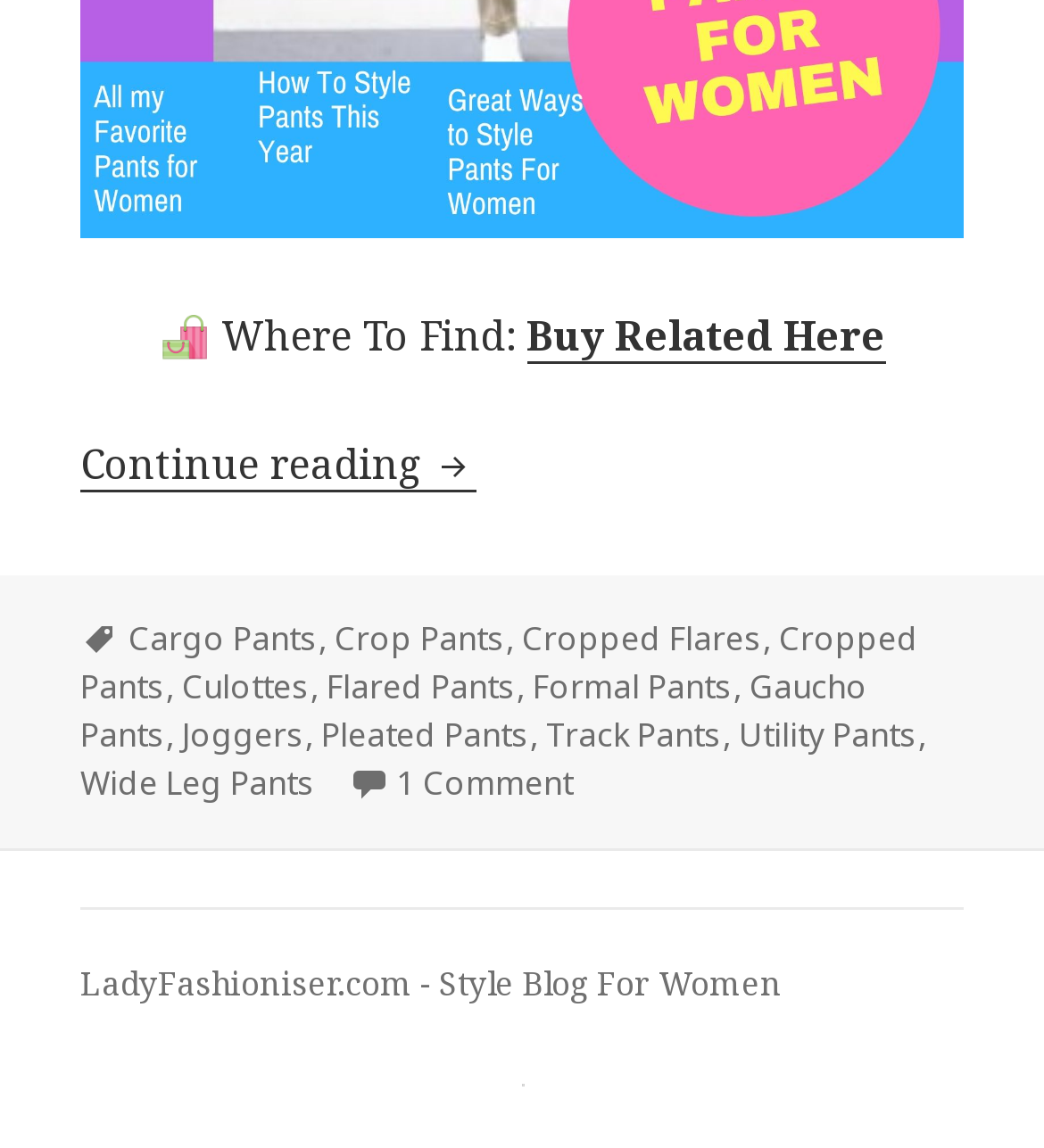Give a one-word or short phrase answer to this question: 
What is the purpose of the 'Buy Related Here' link?

To buy related products